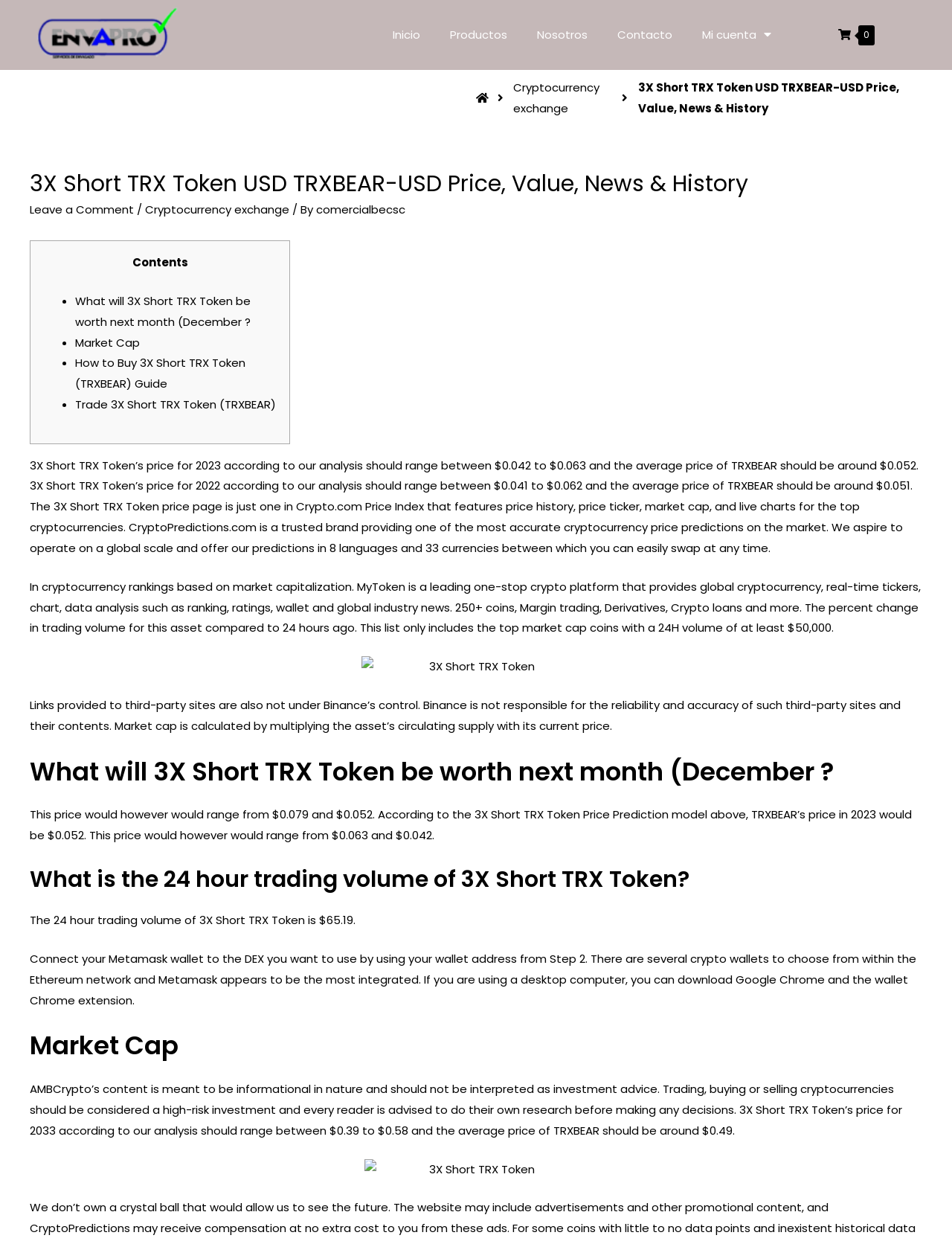Generate a thorough description of the webpage.

This webpage is about 3X Short TRX Token USD TRXBEAR-USD, providing its price, value, news, and history. At the top, there are six links: Inicio, Productos, Nosotros, Contacto, Mi cuenta, and View your shopping cart. Below these links, there is a strong heading that repeats the title of the webpage.

The main content is divided into sections. The first section has a heading that asks "What will 3X Short TRX Token be worth next month (December?" and provides a list of four links with bullet points, including "What will 3X Short TRX Token be worth next month (December?", "Market Cap", "How to Buy 3X Short TRX Token (TRXBEAR) Guide", and "Trade 3X Short TRX Token (TRXBEAR)".

Below this list, there is a block of text that provides an analysis of the token's price for 2023 and 2022, along with a description of the Crypto.com Price Index. This is followed by another block of text that discusses cryptocurrency rankings based on market capitalization and provides information about MyToken, a one-stop crypto platform.

On the right side of the page, there is an image of the 3X Short TRX Token. Below the image, there is a block of text that discusses the reliability and accuracy of third-party sites and their contents, as well as the calculation of market cap.

The webpage then continues with several sections, each with its own heading. The first section asks "What will 3X Short TRX Token be worth next month (December?" and provides a price prediction model. The next section asks "What is the 24 hour trading volume of 3X Short TRX Token?" and provides the answer. The following sections discuss how to connect a Metamask wallet to a DEX, market cap, and provide another price prediction model for 2033. The webpage ends with an image of the 3X Short TRX Token and a disclaimer about the content being informational in nature and not investment advice.